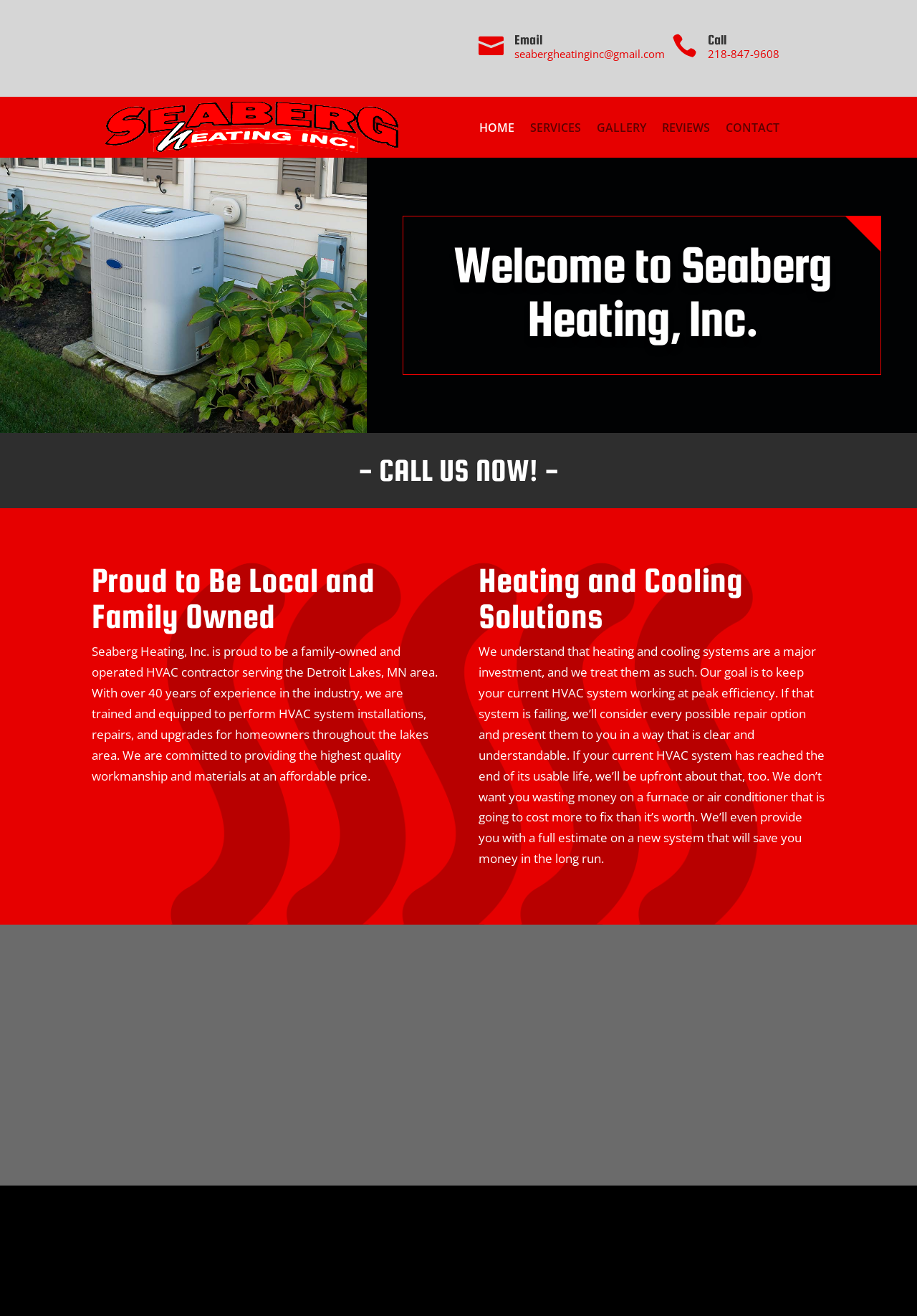Give a one-word or phrase response to the following question: What is the company's status?

Family-owned and operated